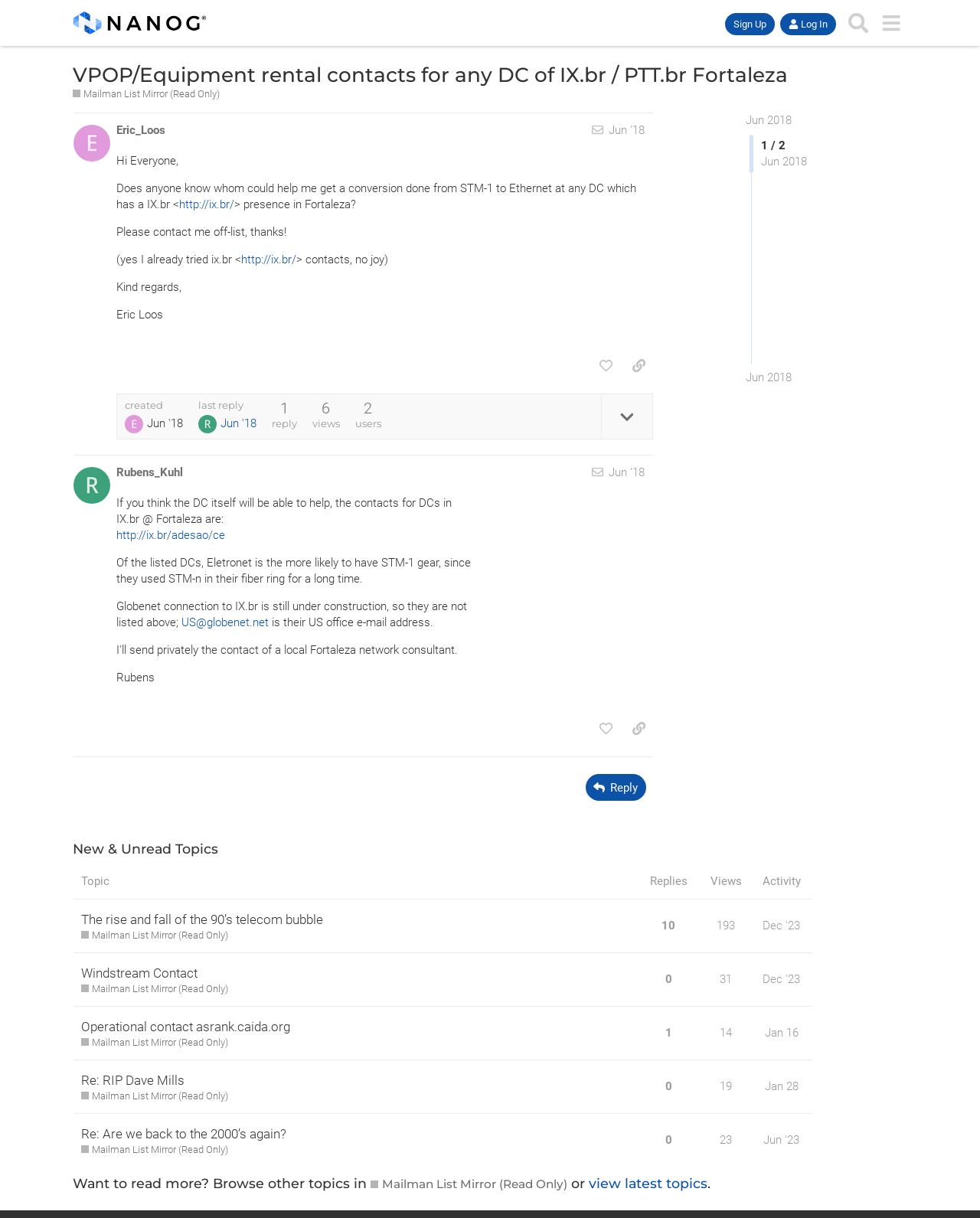What is the name of the mailing list mirror?
Analyze the image and deliver a detailed answer to the question.

The name of the mailing list mirror can be found in the header section of the webpage, where it says 'NANOG' with an image next to it.